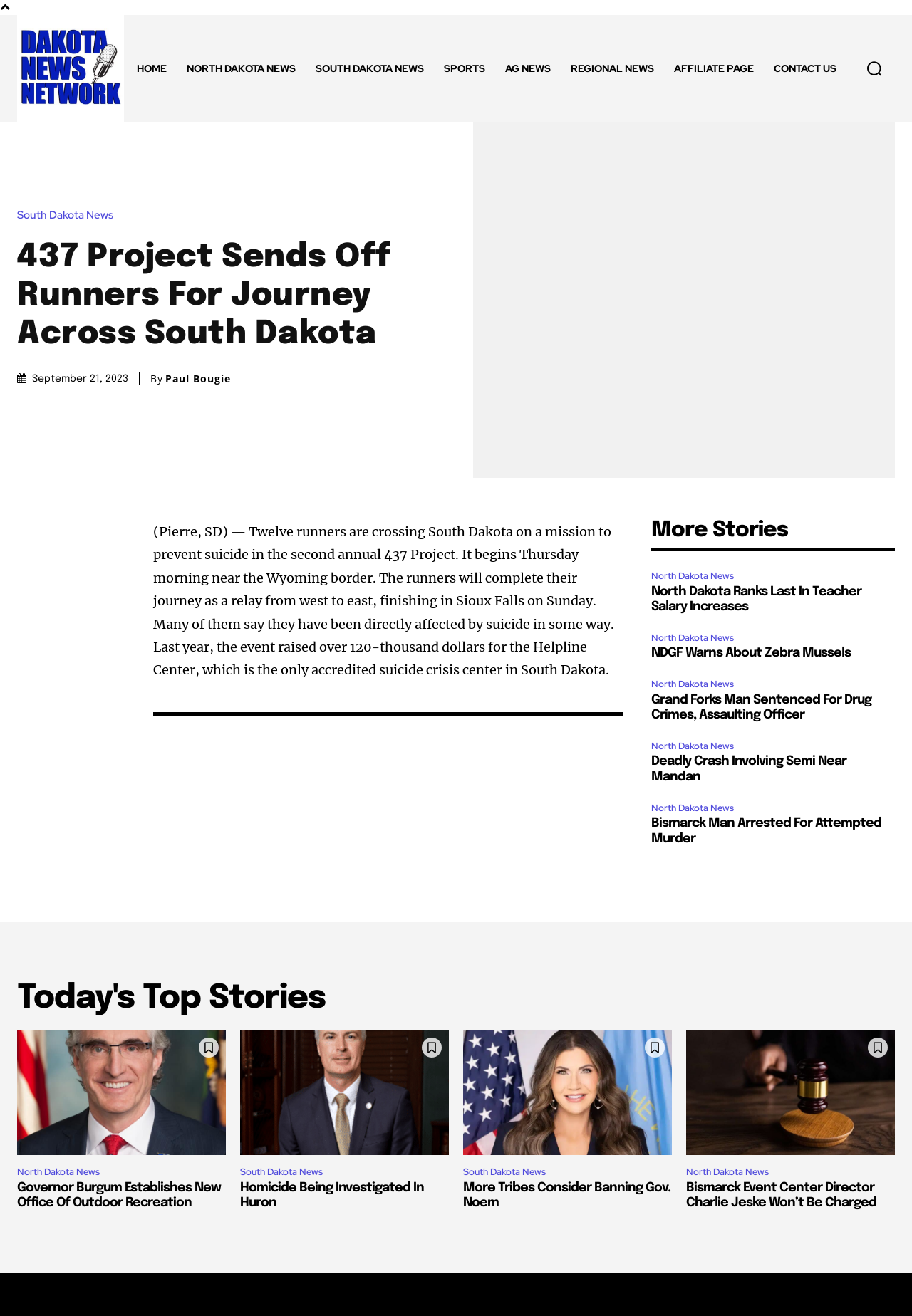Please specify the bounding box coordinates of the region to click in order to perform the following instruction: "Search for something".

[0.936, 0.036, 0.981, 0.068]